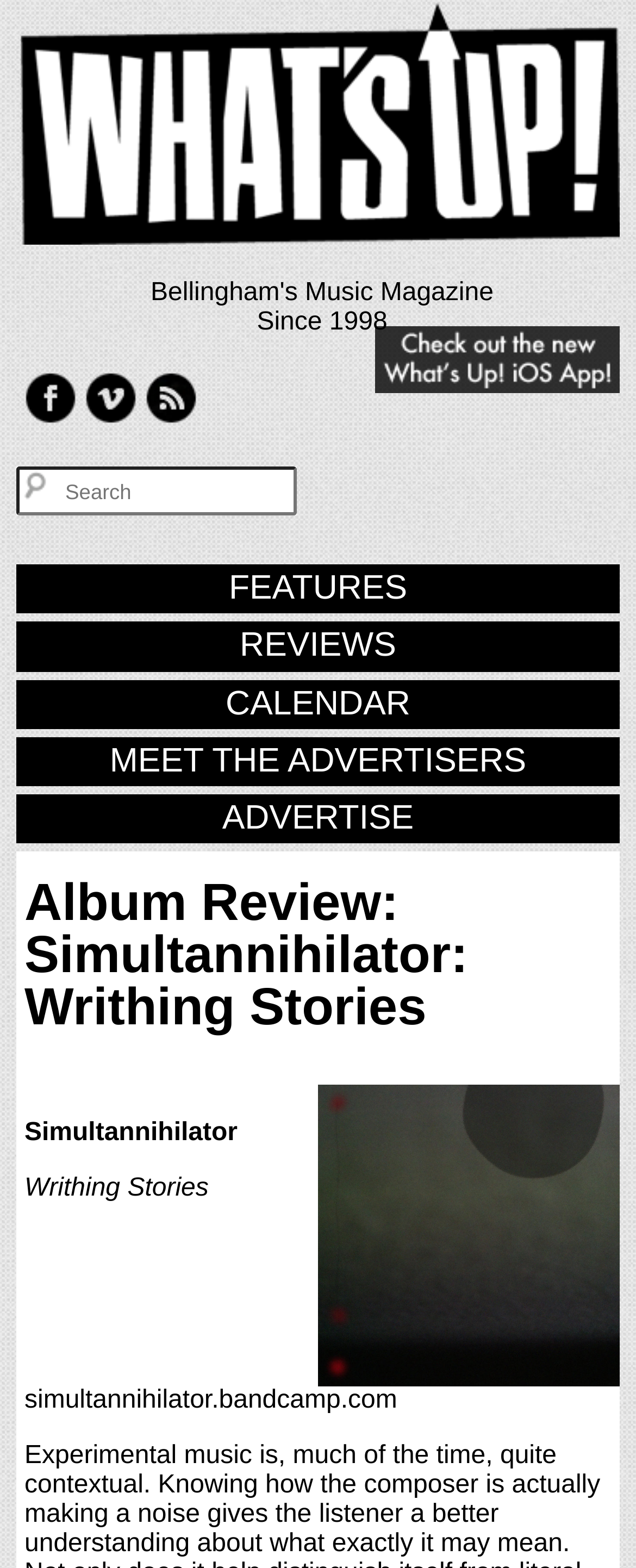Pinpoint the bounding box coordinates of the element you need to click to execute the following instruction: "Search for something". The bounding box should be represented by four float numbers between 0 and 1, in the format [left, top, right, bottom].

[0.026, 0.298, 0.467, 0.329]